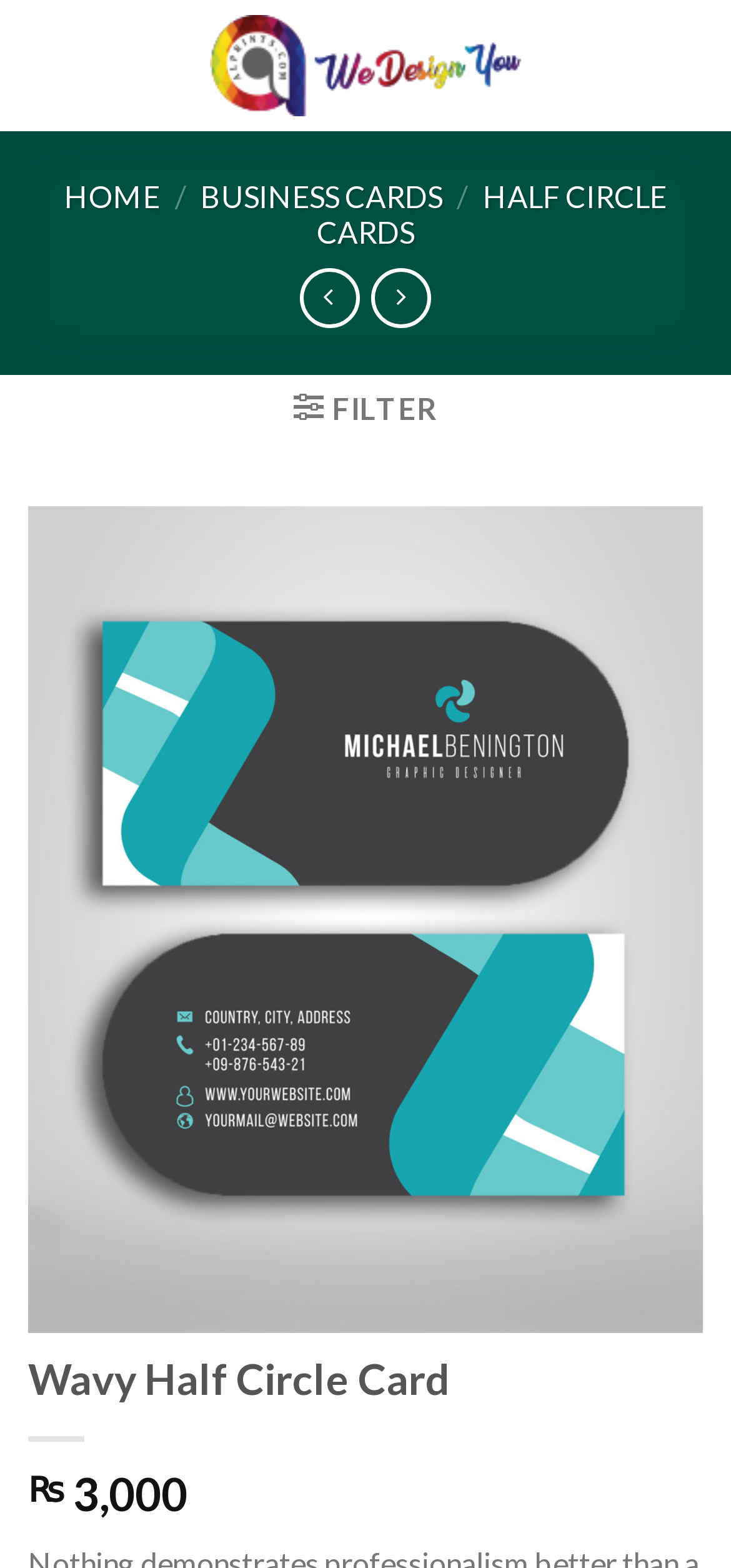How many navigation links are there?
Provide a short answer using one word or a brief phrase based on the image.

4